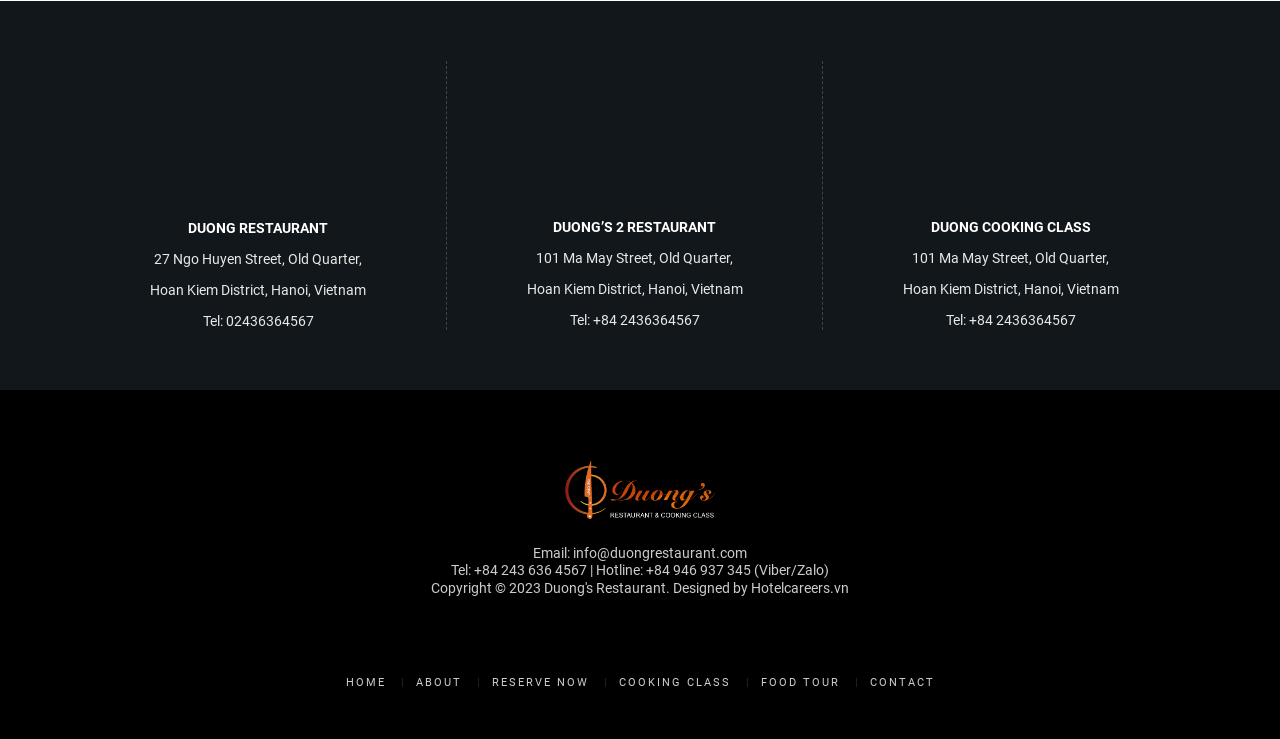Specify the bounding box coordinates for the region that must be clicked to perform the given instruction: "go to DUONG COOKING CLASS".

[0.727, 0.296, 0.852, 0.318]